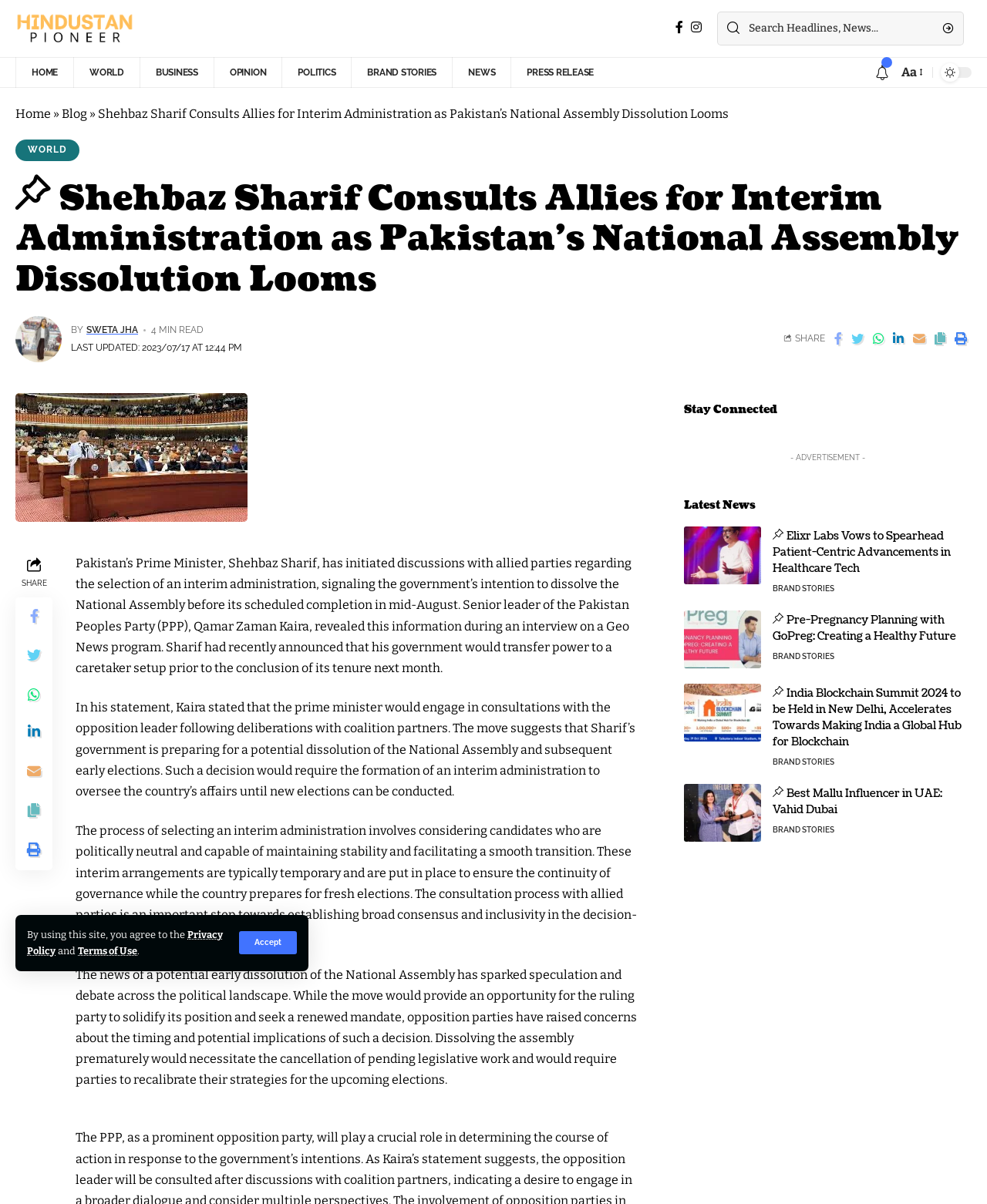Given the content of the image, can you provide a detailed answer to the question?
What is the position of Shehbaz Sharif?

I found this information by reading the first sentence of the article, which mentions that Shehbaz Sharif is the Prime Minister of Pakistan.